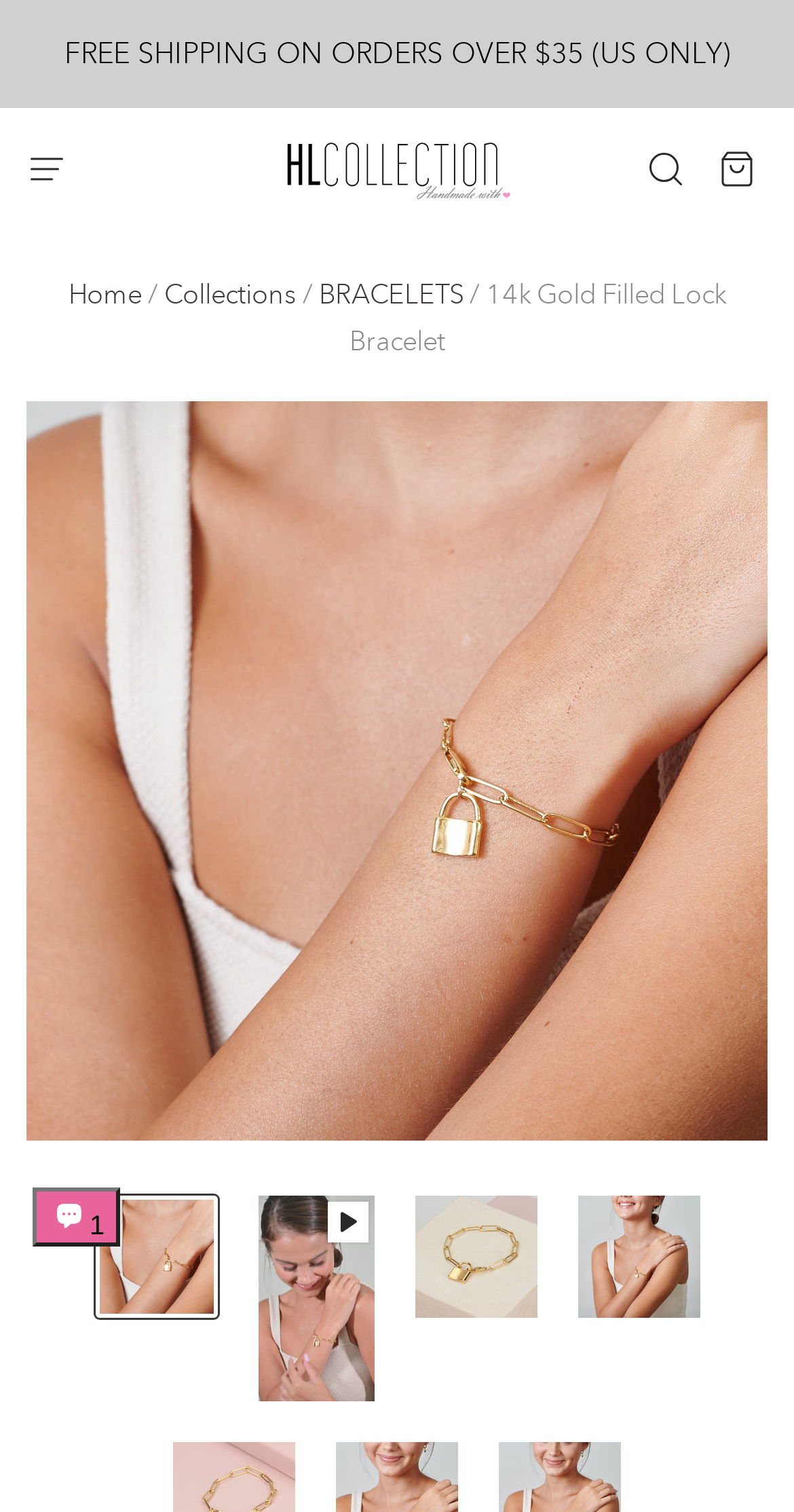Please identify the bounding box coordinates of the element on the webpage that should be clicked to follow this instruction: "Go to the collections page". The bounding box coordinates should be given as four float numbers between 0 and 1, formatted as [left, top, right, bottom].

[0.206, 0.185, 0.373, 0.206]